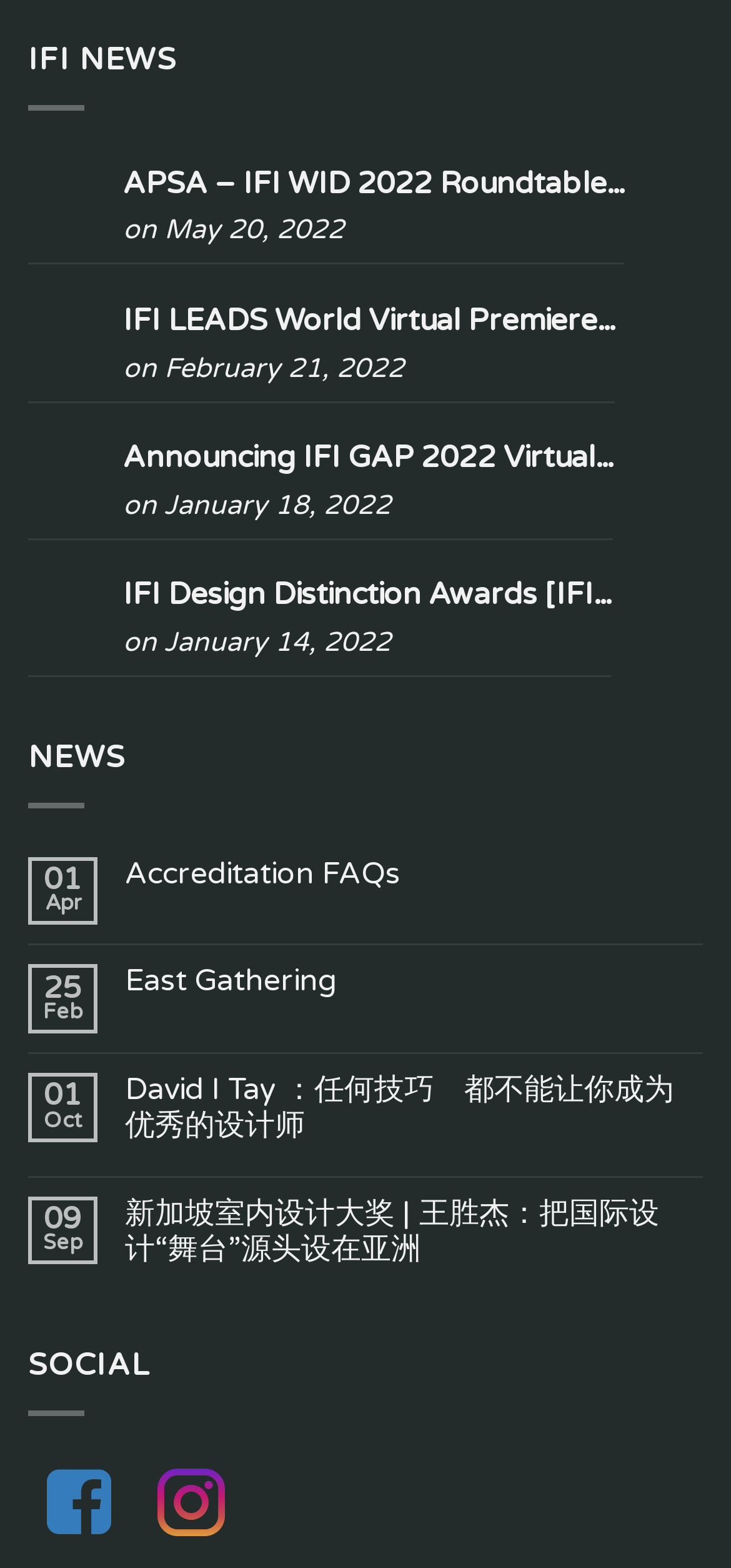Pinpoint the bounding box coordinates of the clickable element needed to complete the instruction: "Read David I Tay’s article". The coordinates should be provided as four float numbers between 0 and 1: [left, top, right, bottom].

[0.171, 0.685, 0.962, 0.73]